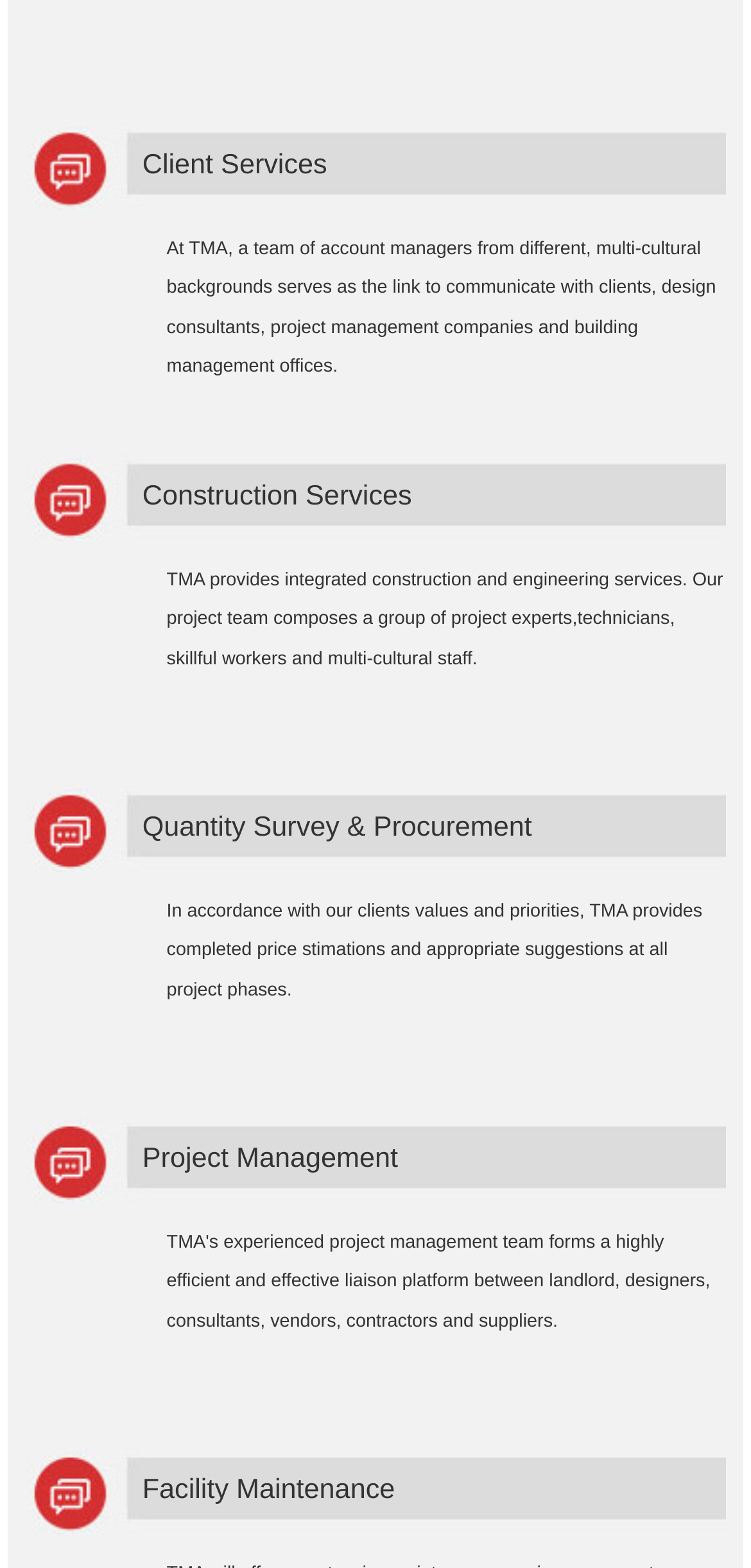Please find the bounding box coordinates of the element that must be clicked to perform the given instruction: "Click on Client Services". The coordinates should be four float numbers from 0 to 1, i.e., [left, top, right, bottom].

[0.036, 0.079, 0.967, 0.134]